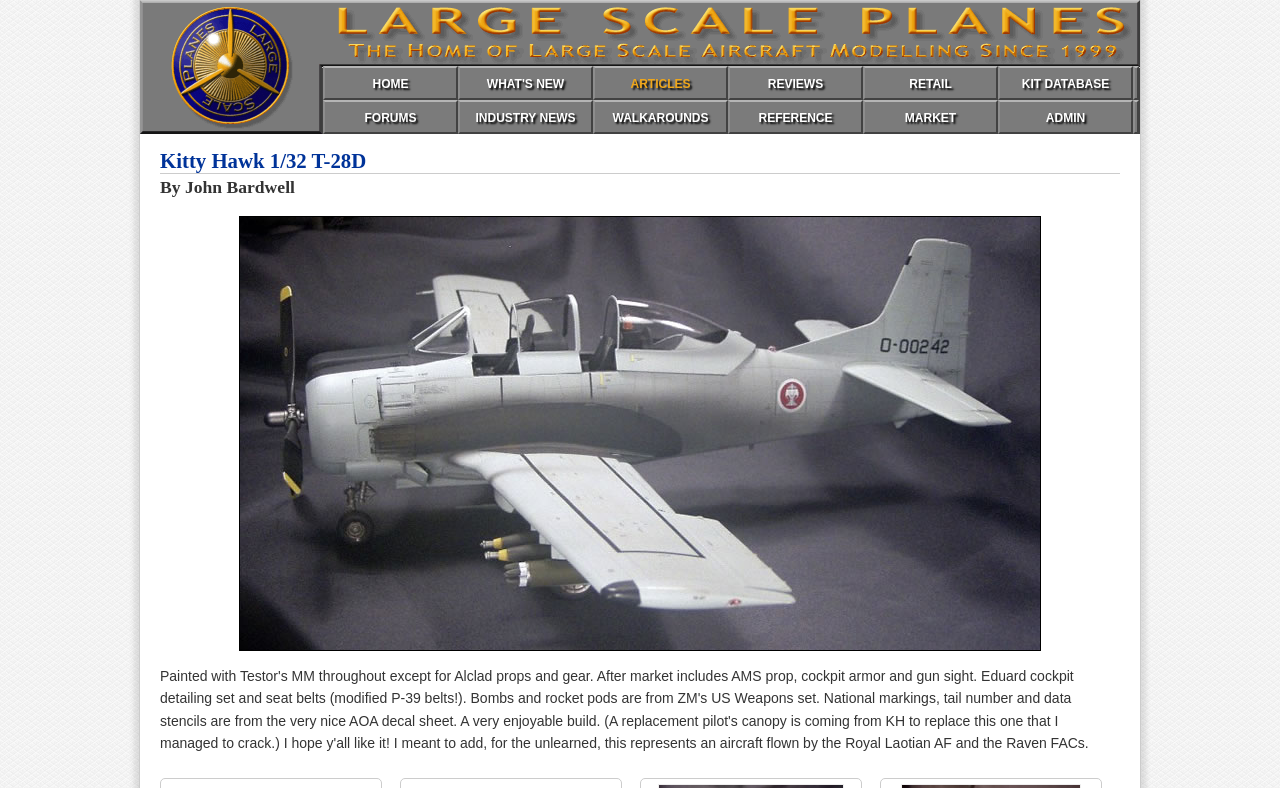Generate a thorough caption detailing the webpage content.

The webpage is dedicated to large scale aircraft modeling, specifically featuring the Kitty Hawk 1/32 T-28D model. At the top of the page, there is a large image with the text "Large Scale Planes" spanning almost the entire width of the page. Below the image, there is a row of navigation links, including "HOME", "WHAT'S NEW", "ARTICLES", "REVIEWS", "RETAIL", "KIT DATABASE", and "FORUMS", which are evenly spaced and take up about half of the page's width.

Below the navigation links, there is another row of links, including "INDUSTRY NEWS", "WALKAROUNDS", "REFERENCE", "MARKET", and "ADMIN", which are also evenly spaced and take up about half of the page's width.

The main content of the page is divided into two sections. On the left side, there is a heading that reads "Kitty Hawk 1/32 T-28D" in a large font, followed by a subheading "By John Bardwell" in a slightly smaller font. The text is centered and takes up about three-quarters of the page's width.